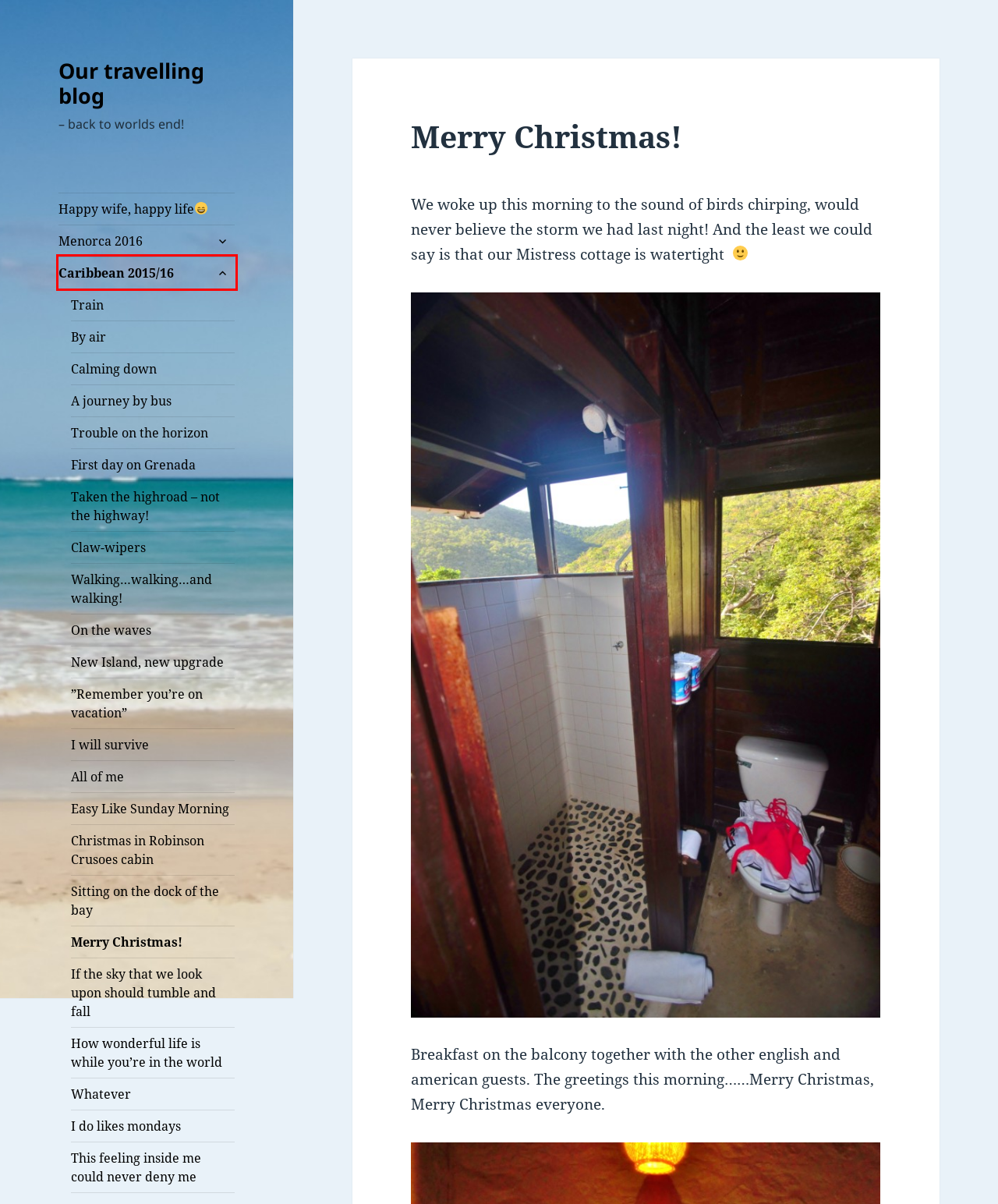Analyze the screenshot of a webpage that features a red rectangle bounding box. Pick the webpage description that best matches the new webpage you would see after clicking on the element within the red bounding box. Here are the candidates:
A. Claw-wipers - Our travelling blog
B. Caribbean 2015/16 - Our travelling blog
C. First day on Grenada - Our travelling blog
D. I will survive - Our travelling blog
E. How wonderful life is while you're in the world - Our travelling blog
F. Christmas in Robinson Crusoes cabin - Our travelling blog
G. All of me - Our travelling blog
H. Easy Like Sunday Morning - Our travelling blog

B